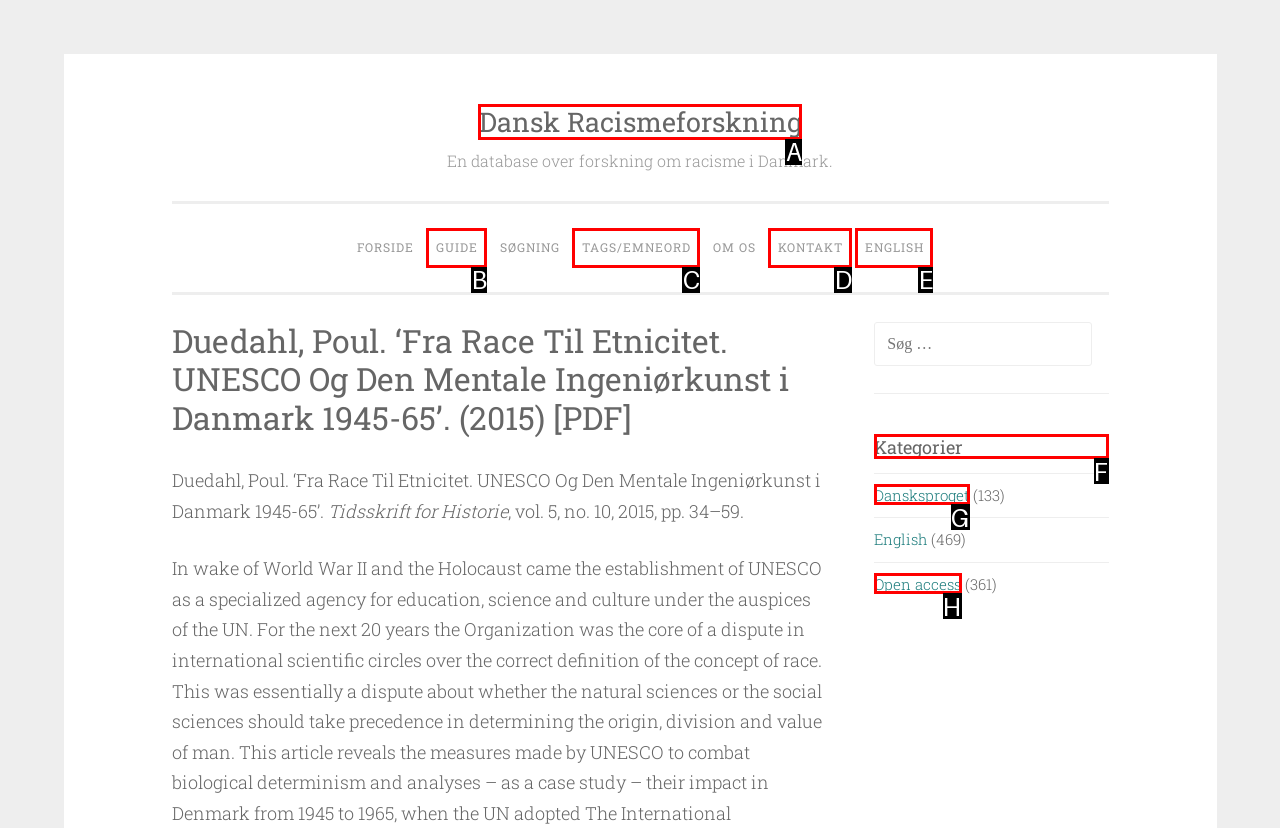Tell me which one HTML element I should click to complete the following instruction: Browse research by category
Answer with the option's letter from the given choices directly.

F